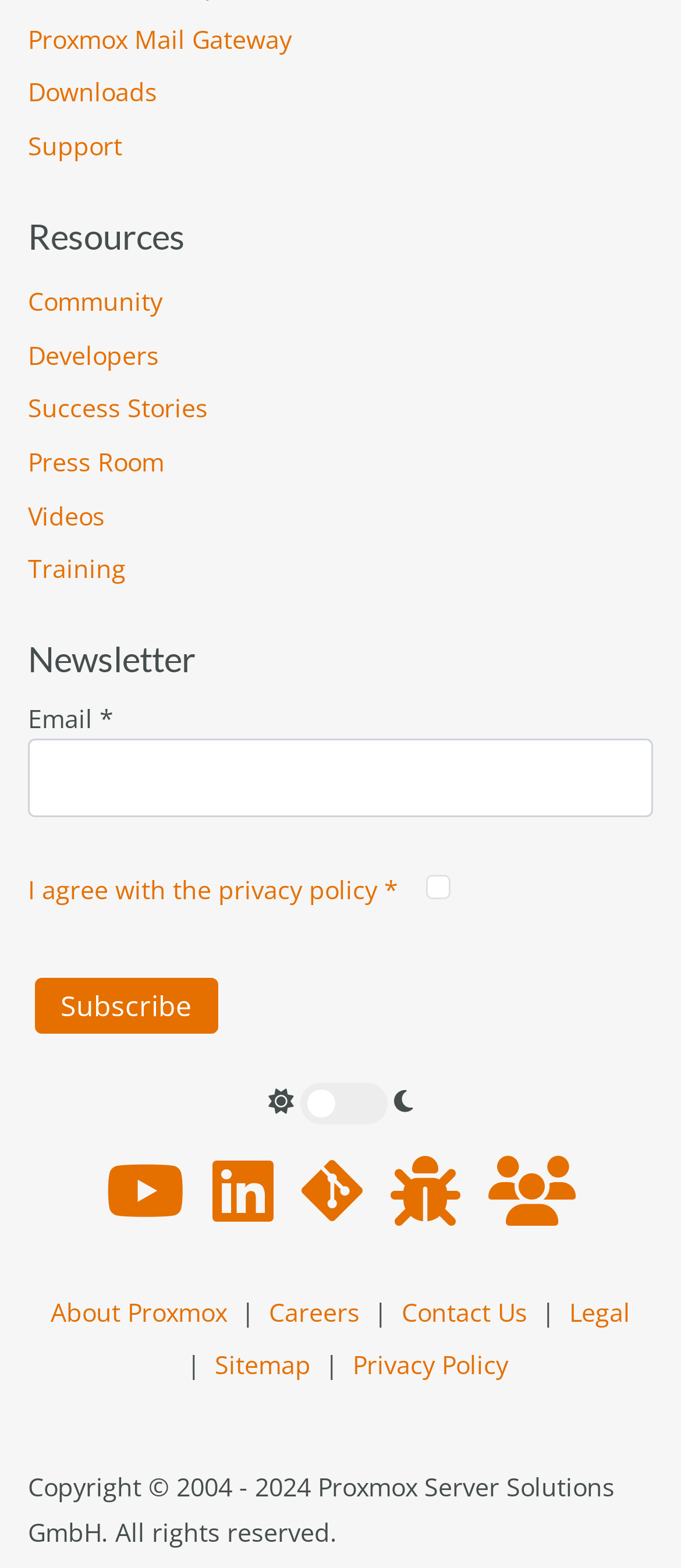Determine the bounding box coordinates of the clickable area required to perform the following instruction: "Check the privacy policy". The coordinates should be represented as four float numbers between 0 and 1: [left, top, right, bottom].

[0.518, 0.86, 0.746, 0.881]